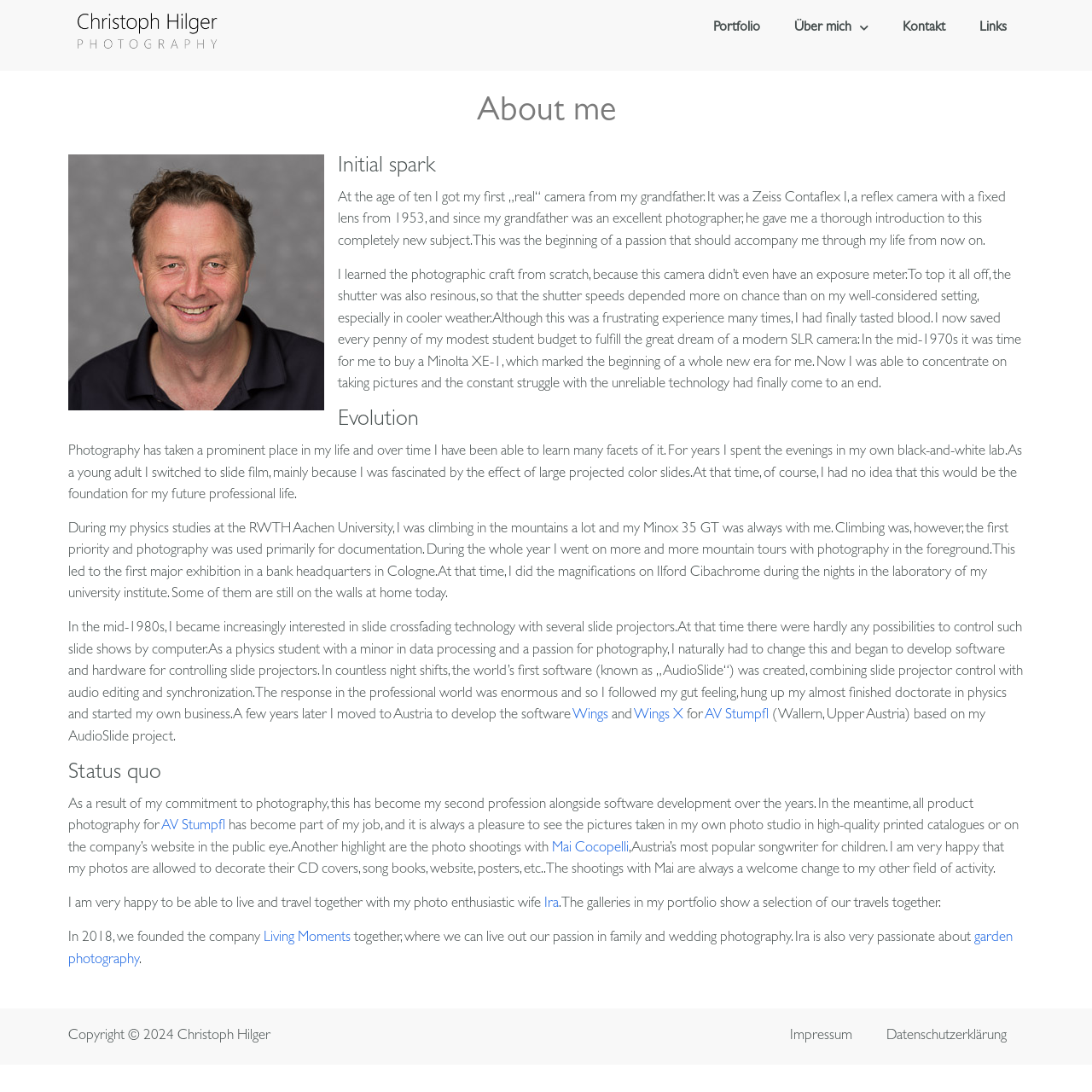Extract the bounding box of the UI element described as: "Über mich".

[0.712, 0.008, 0.811, 0.044]